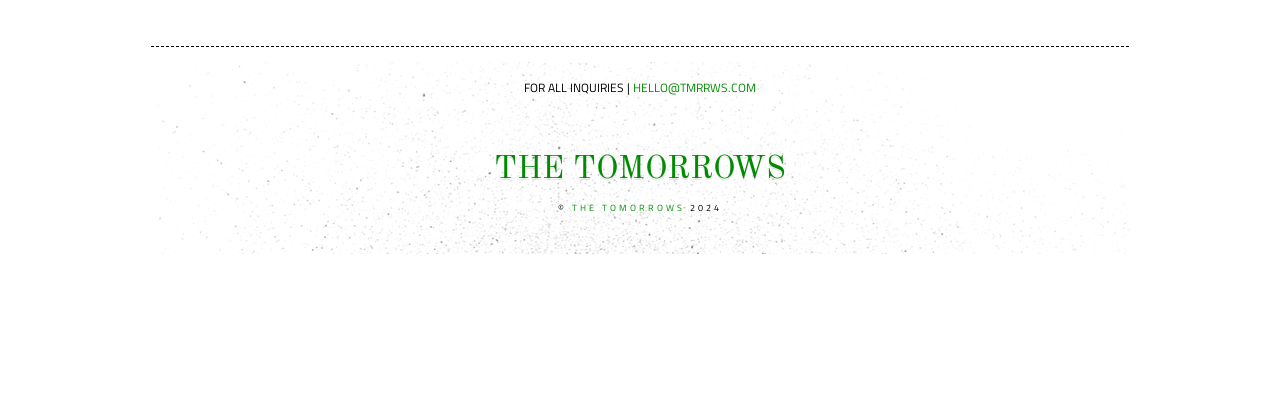Use the information in the screenshot to answer the question comprehensively: What is the year of copyright?

I found the year of copyright by looking at the StaticText element with the text '2024' which is located next to the '©' symbol and the link 'THE TOMORROWS'.